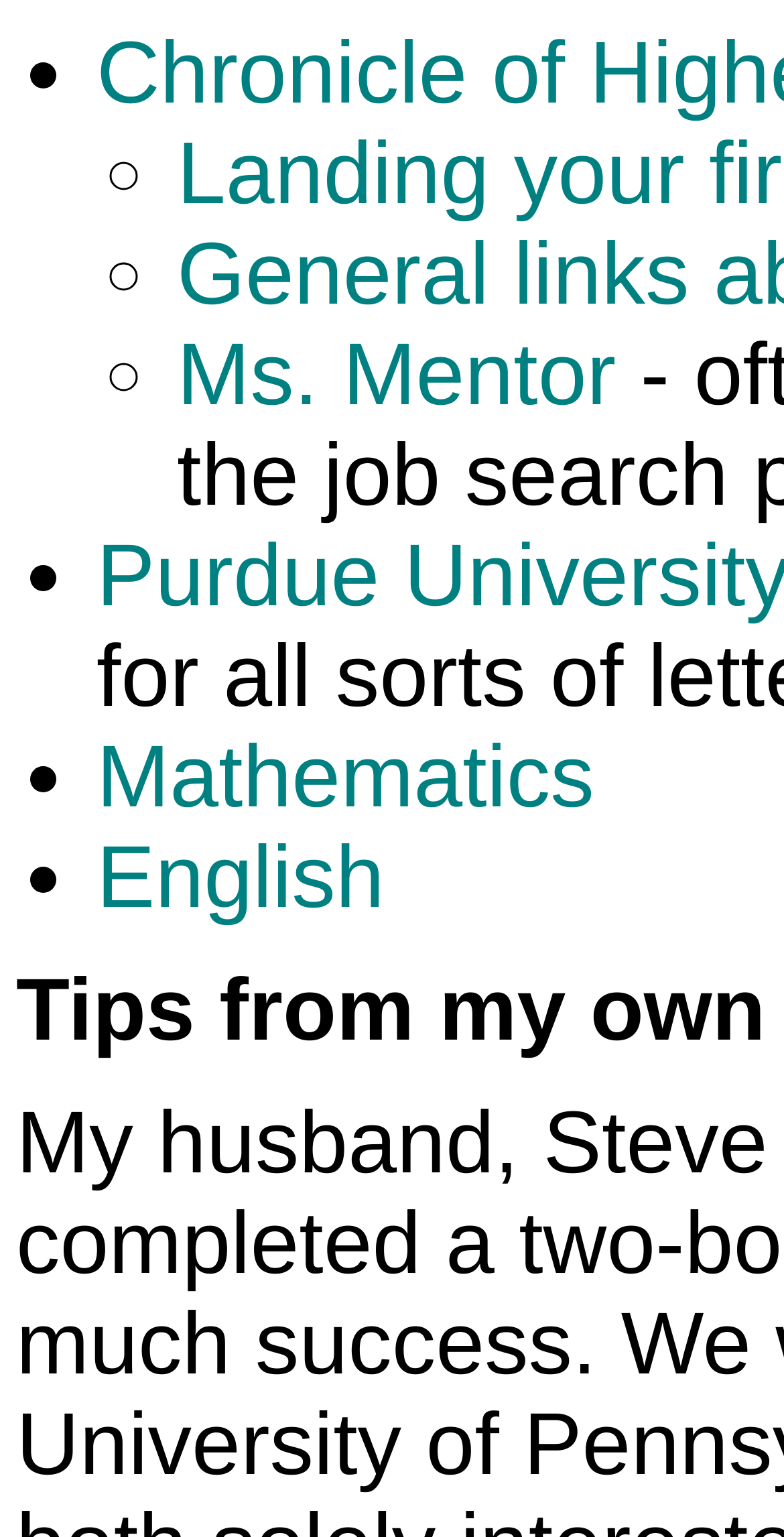How many list markers are there?
We need a detailed and meticulous answer to the question.

There are 5 list markers in total, including 3 '◦' and 2 '•' markers, which are scattered throughout the webpage with different bounding box coordinates.